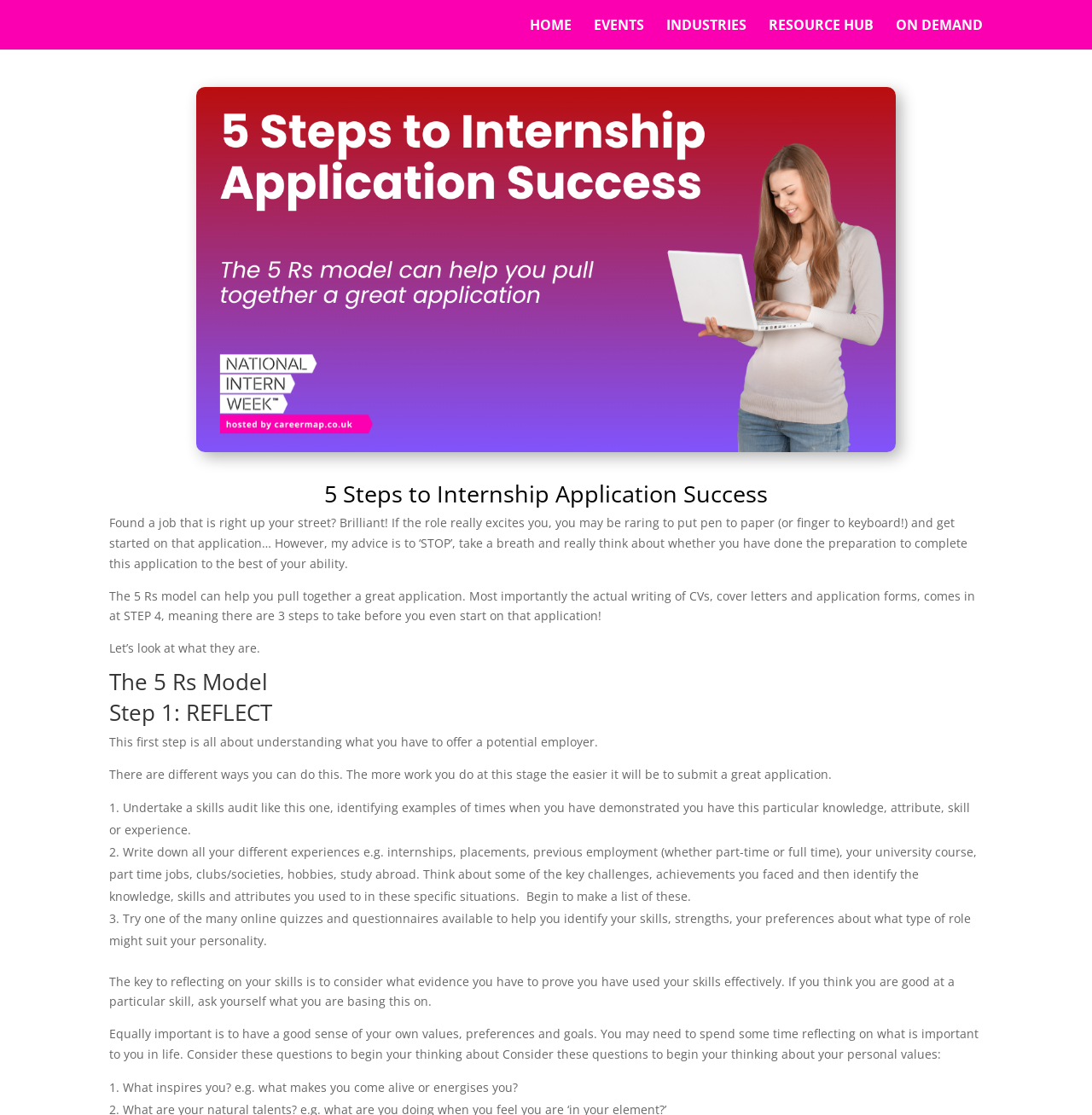Provide a thorough description of the webpage's content and layout.

The webpage is about 5 steps to achieve internship application success, specifically highlighting the importance of preparation before submitting an application. At the top, there are five navigation links: "HOME", "EVENTS", "INDUSTRIES", "RESOURCE HUB", and "ON DEMAND", aligned horizontally across the page.

Below the navigation links, there is a large image that takes up most of the width of the page. The main content of the webpage starts with a title "5 Steps to Internship Application Success" followed by a brief introduction to the importance of preparation before applying for an internship.

The introduction is followed by a section titled "The 5 Rs Model", which is divided into five steps. The first step, "Step 1: REFLECT", is explained in detail, emphasizing the importance of understanding one's skills, strengths, and values before applying for an internship. This section includes a list of three ways to reflect on one's skills, including undertaking a skills audit, writing down experiences, and taking online quizzes to identify strengths and preferences.

Throughout the page, there are several blocks of text, each with a clear heading or title, making it easy to follow the content. The text is well-structured, with short paragraphs and bullet points, making it easy to read and understand.